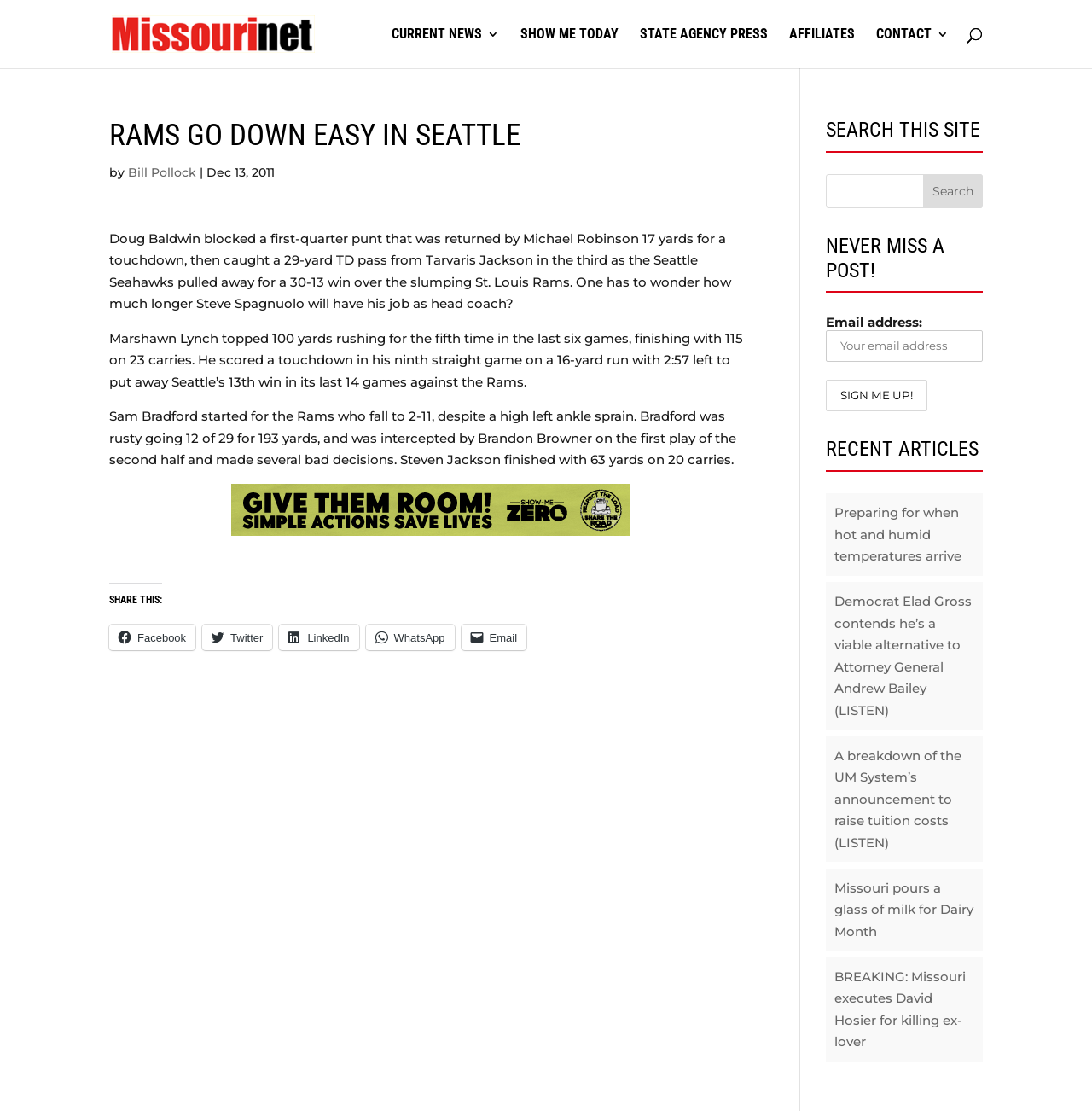Please specify the bounding box coordinates for the clickable region that will help you carry out the instruction: "Read the article by Bill Pollock".

[0.117, 0.148, 0.18, 0.162]